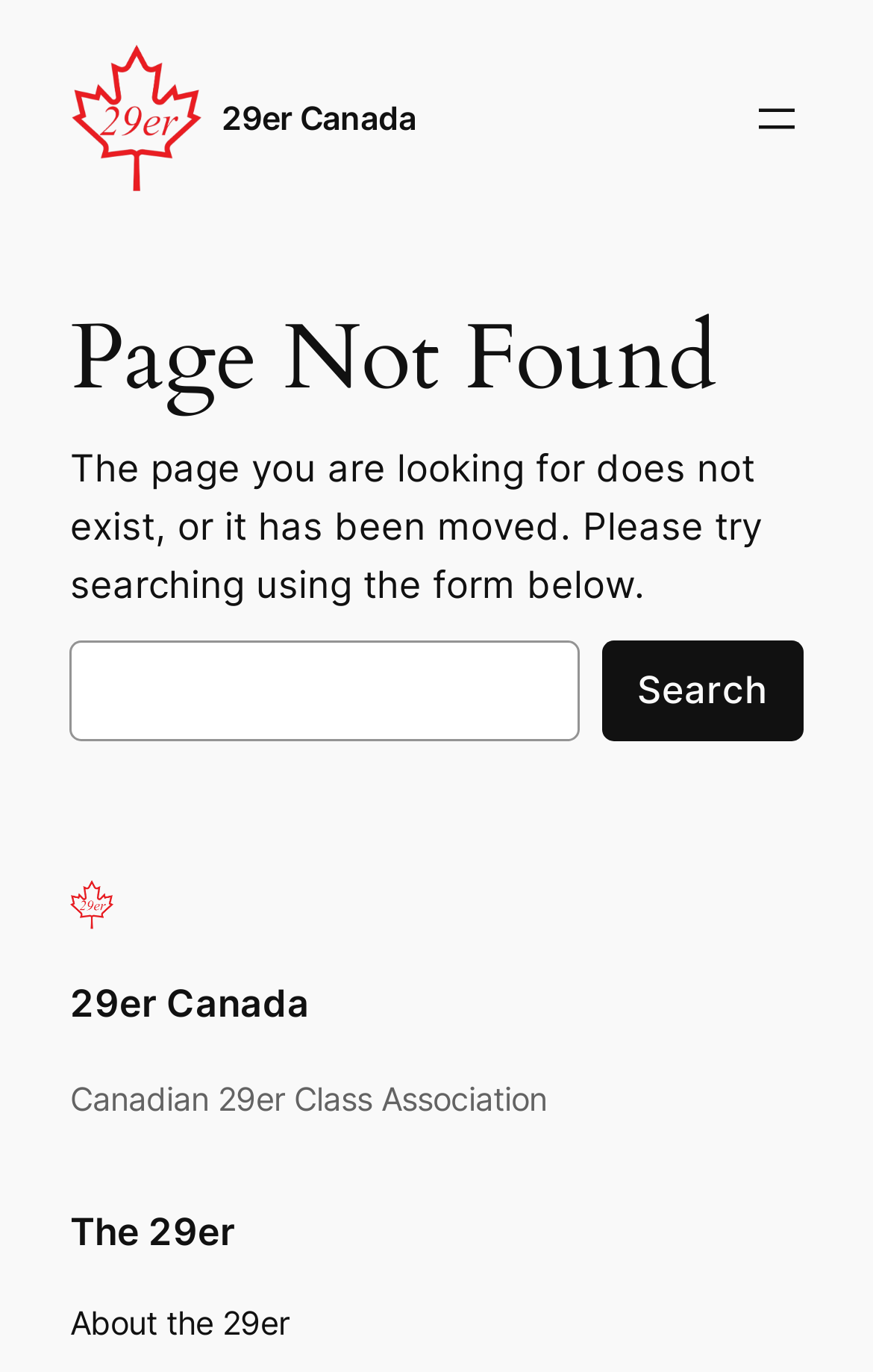Offer an extensive depiction of the webpage and its key elements.

The webpage is a "Page not found" error page from 29er Canada. At the top left, there is a logo of 29er Canada, which is a link and an image. Next to it, there is another link with the same text "29er Canada". 

On the top right, there is a primary menu navigation with an "Open menu" button. 

The main content of the page starts from the middle top, where a large heading "Page Not Found" is displayed. Below it, there is a paragraph of text explaining that the page the user is looking for does not exist or has been moved, and suggesting to use the search form below. 

Underneath the text, there is a search form with a "Search" label, a search box, and a "Search" button. 

Further down, there are three links with the text "29er Canada", with the first one accompanied by an image. Below these links, there is a line of text "Canadian 29er Class Association". 

Finally, at the bottom of the page, there is a heading "The 29er" followed by a link "About the 29er".